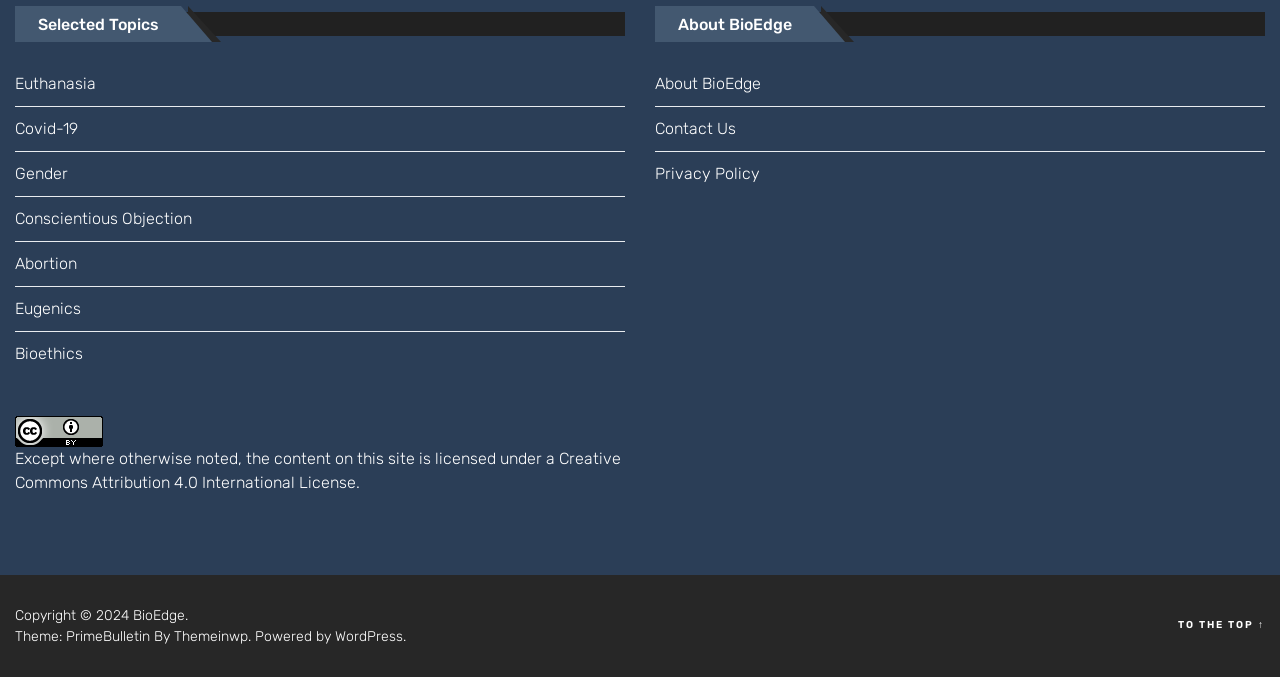Can you find the bounding box coordinates for the element that needs to be clicked to execute this instruction: "Get Jobs Update on Telegram"? The coordinates should be given as four float numbers between 0 and 1, i.e., [left, top, right, bottom].

None